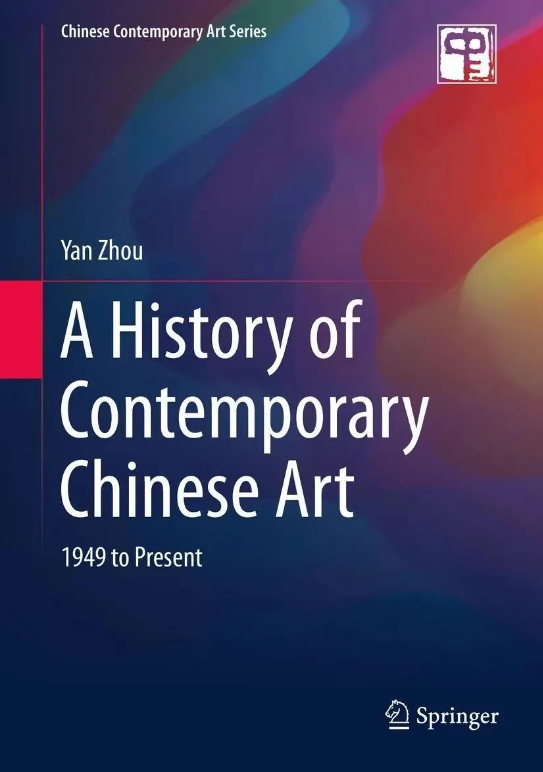Give a thorough caption for the picture.

The image showcases the cover of the book "A History of Contemporary Chinese Art—1949 to Present" by Yan Zhou. The vibrant background features a blend of colors that reflects contemporary artistic themes, drawing attention to the title prominently displayed in bold white text. This book is part of the "Chinese Contemporary Art Series" and aims to explore and document the evolution of Chinese art from 1949 to the present day, offering insights into various movements and key figures in the field. The visual design suggests a modern and dynamic approach to the subject matter, engaging readers with its aesthetic appeal.